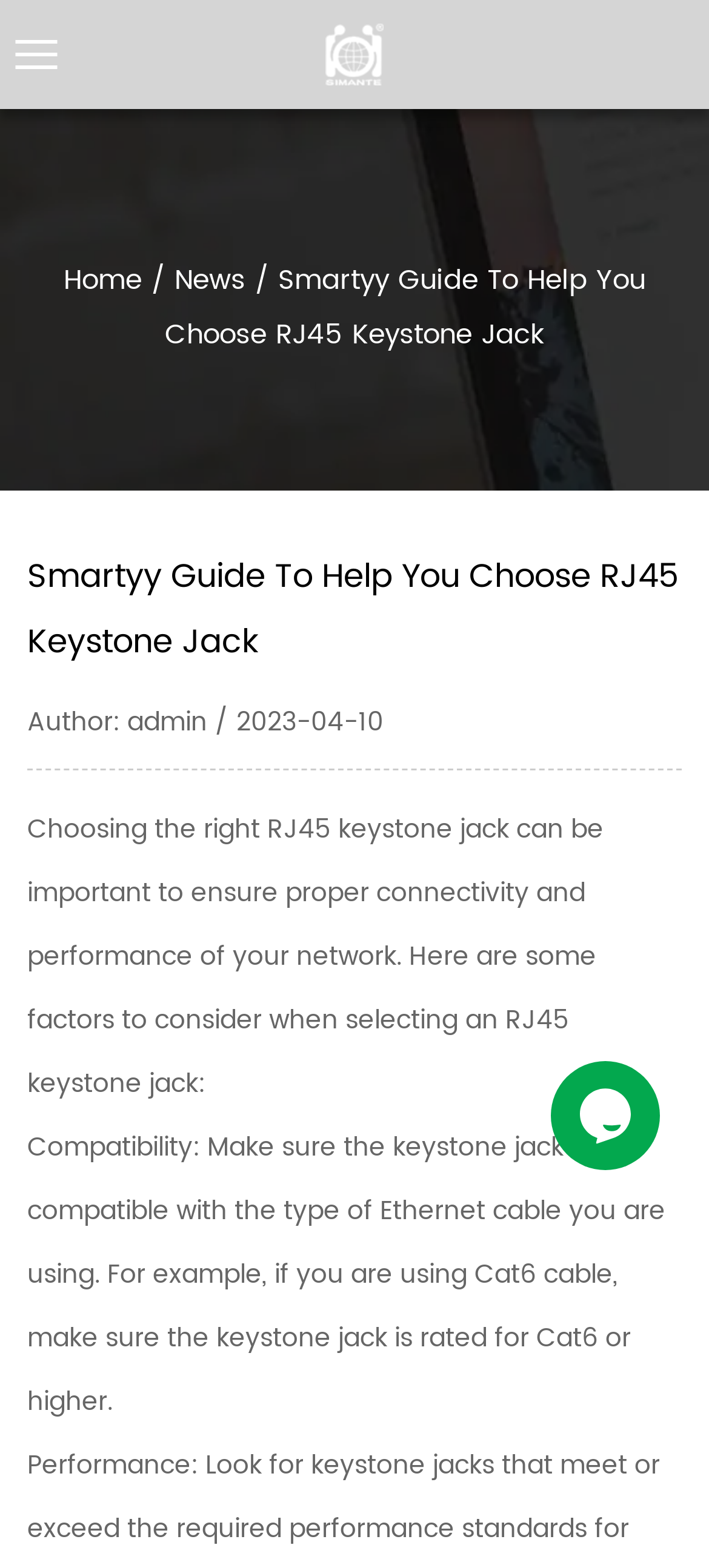Who is the author of the article?
Using the details from the image, give an elaborate explanation to answer the question.

I found this information by looking at the time element, which has a static text element as its child with the text 'Author: admin / 2023-04-10', indicating that the author of the article is 'admin'.